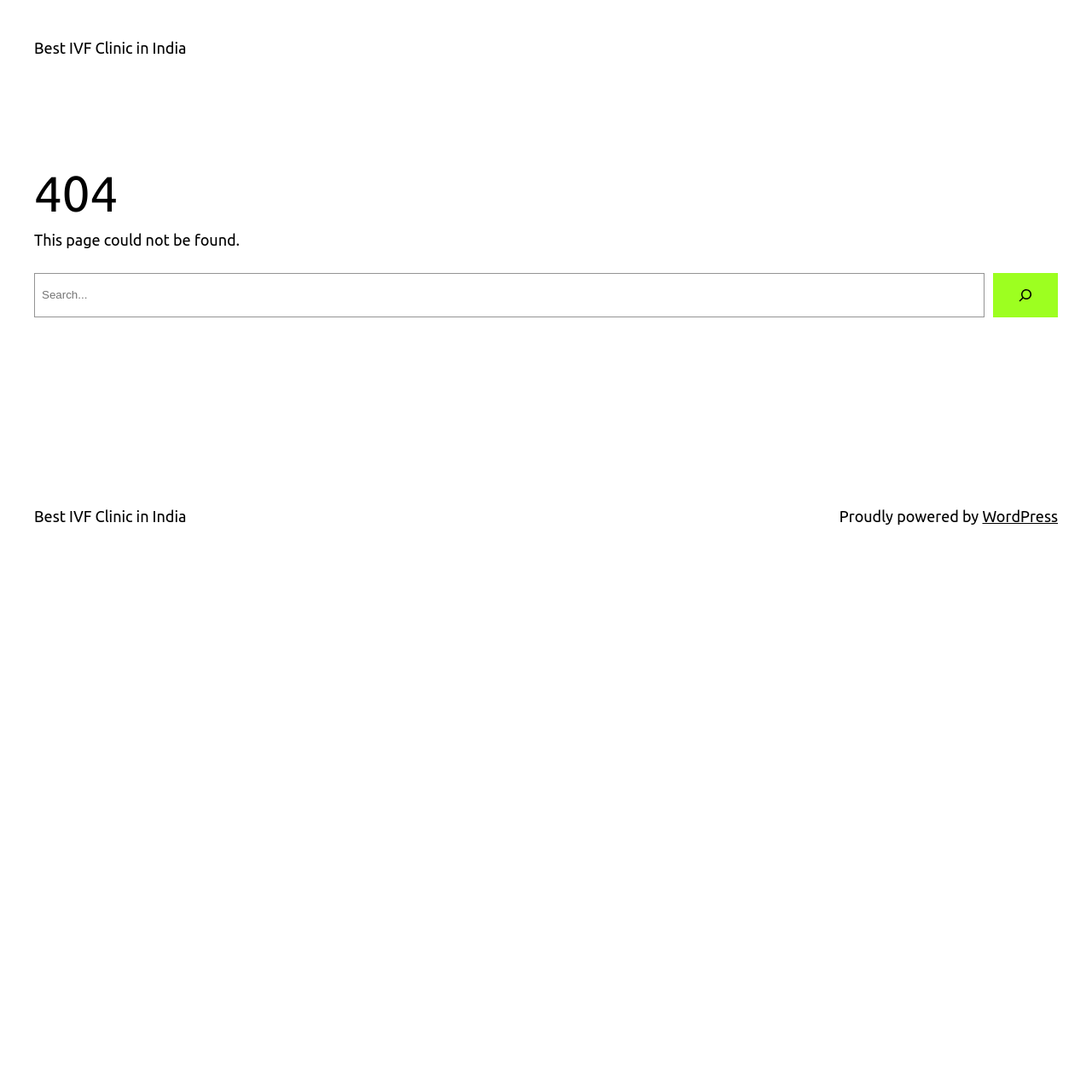What is the theme of the link at the top of the webpage?
Answer the question using a single word or phrase, according to the image.

IVF Clinic